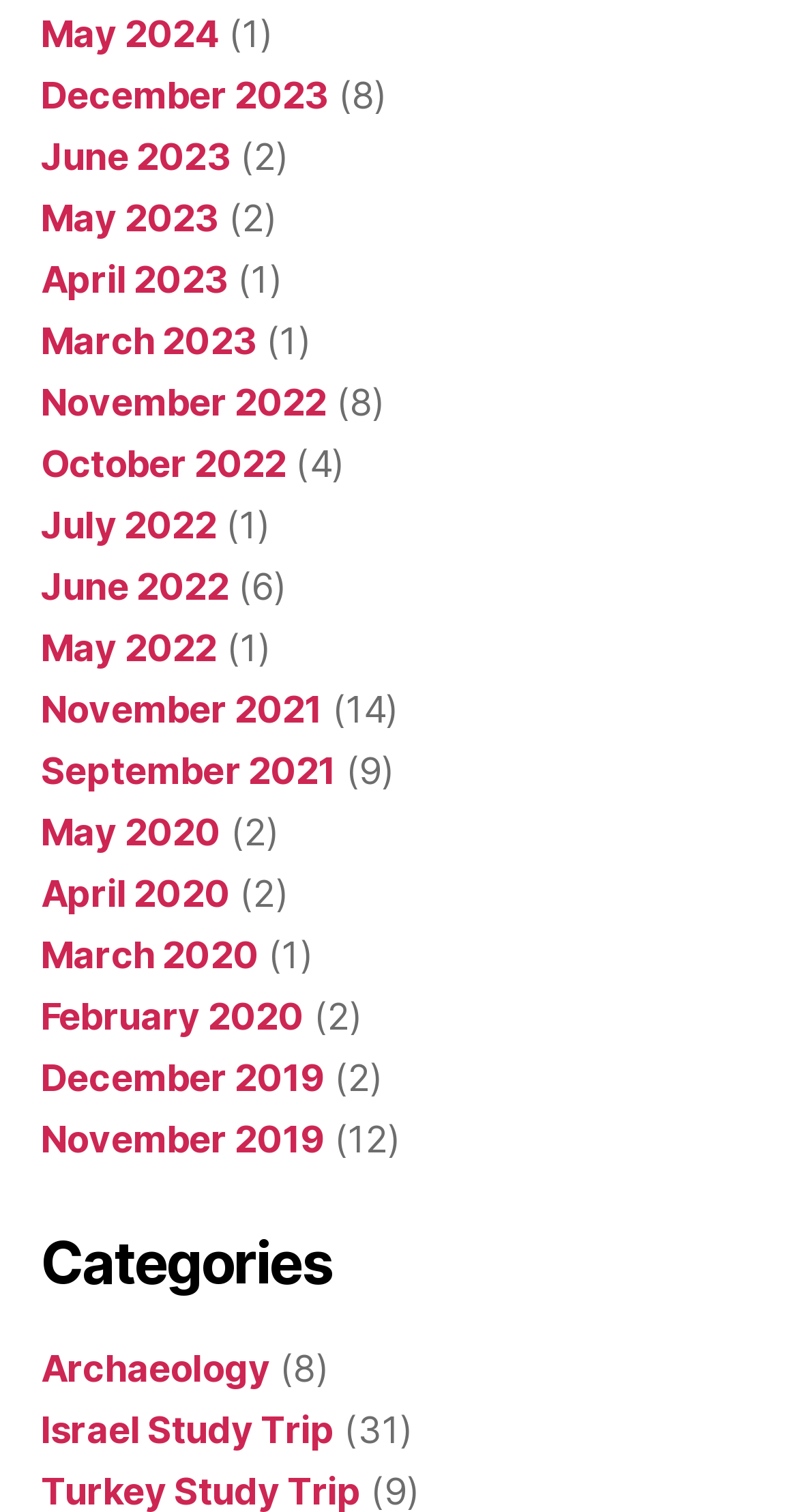Provide the bounding box coordinates for the UI element that is described by this text: "Israel Study Trip". The coordinates should be in the form of four float numbers between 0 and 1: [left, top, right, bottom].

[0.051, 0.931, 0.419, 0.96]